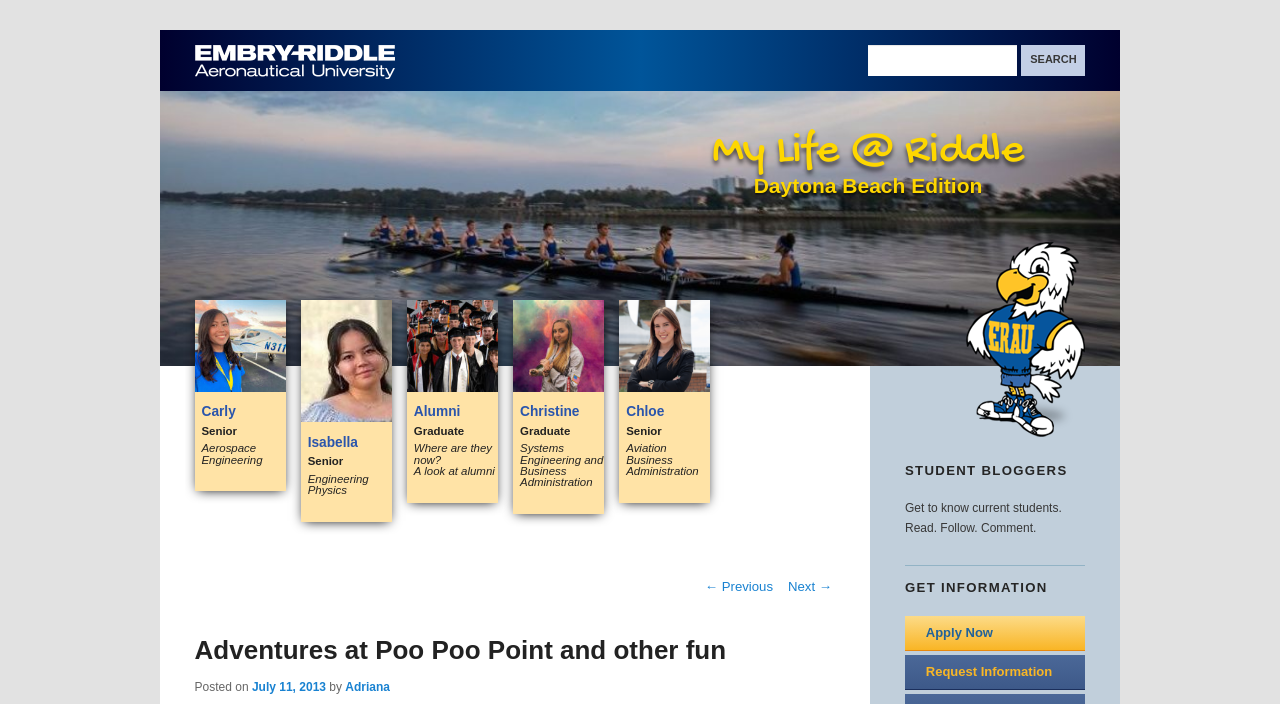Can you give a detailed response to the following question using the information from the image? What is the name of the mascot shown on this webpage?

I found the mascot by looking at the middle-right section of the webpage, where I saw an image element with the description 'ERNIE Mascot'.